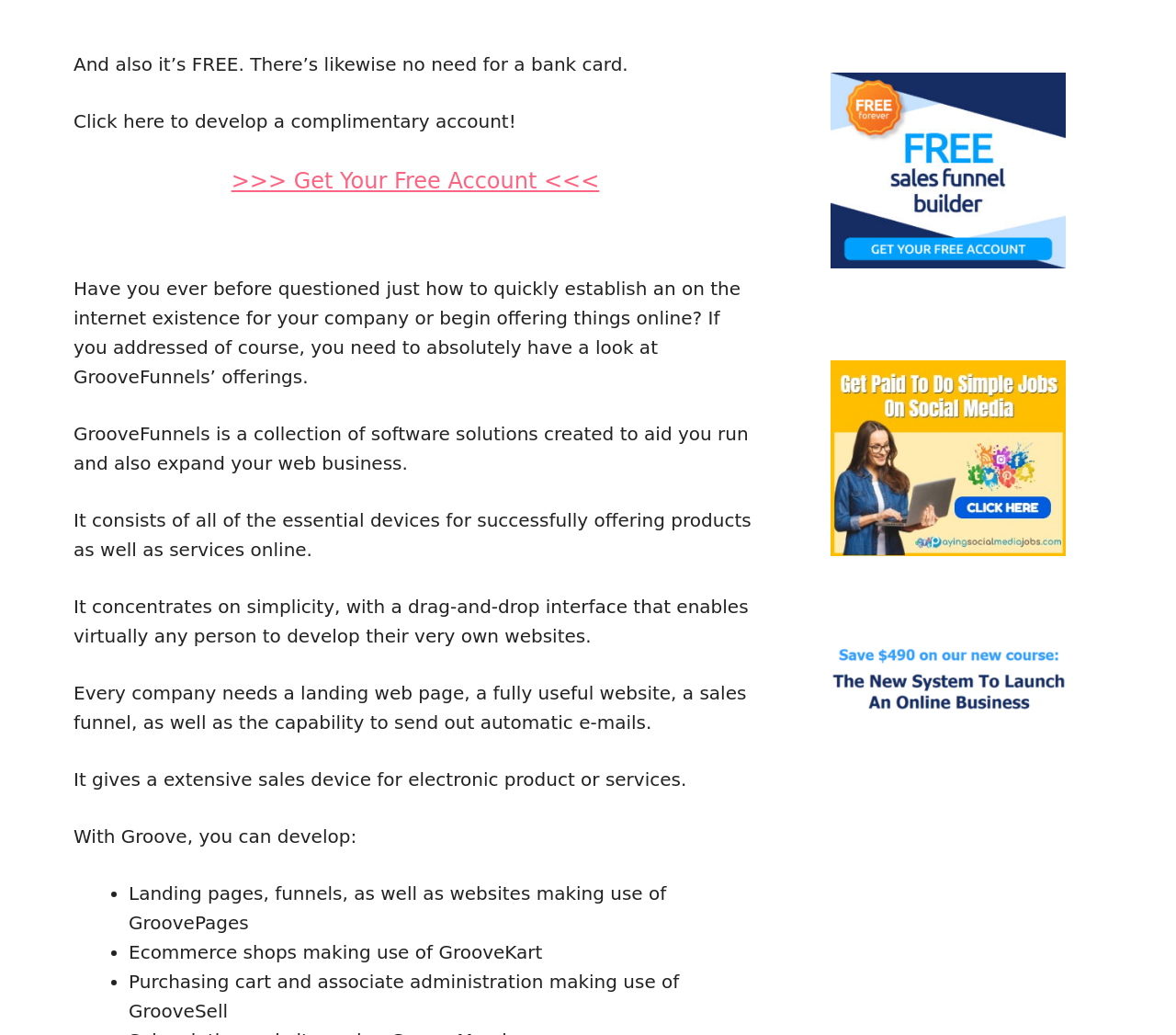For the given element description alt="paying-social-media-jobs", determine the bounding box coordinates of the UI element. The coordinates should follow the format (top-left x, top-left y, bottom-right x, bottom-right y) and be within the range of 0 to 1.

[0.706, 0.513, 0.906, 0.534]